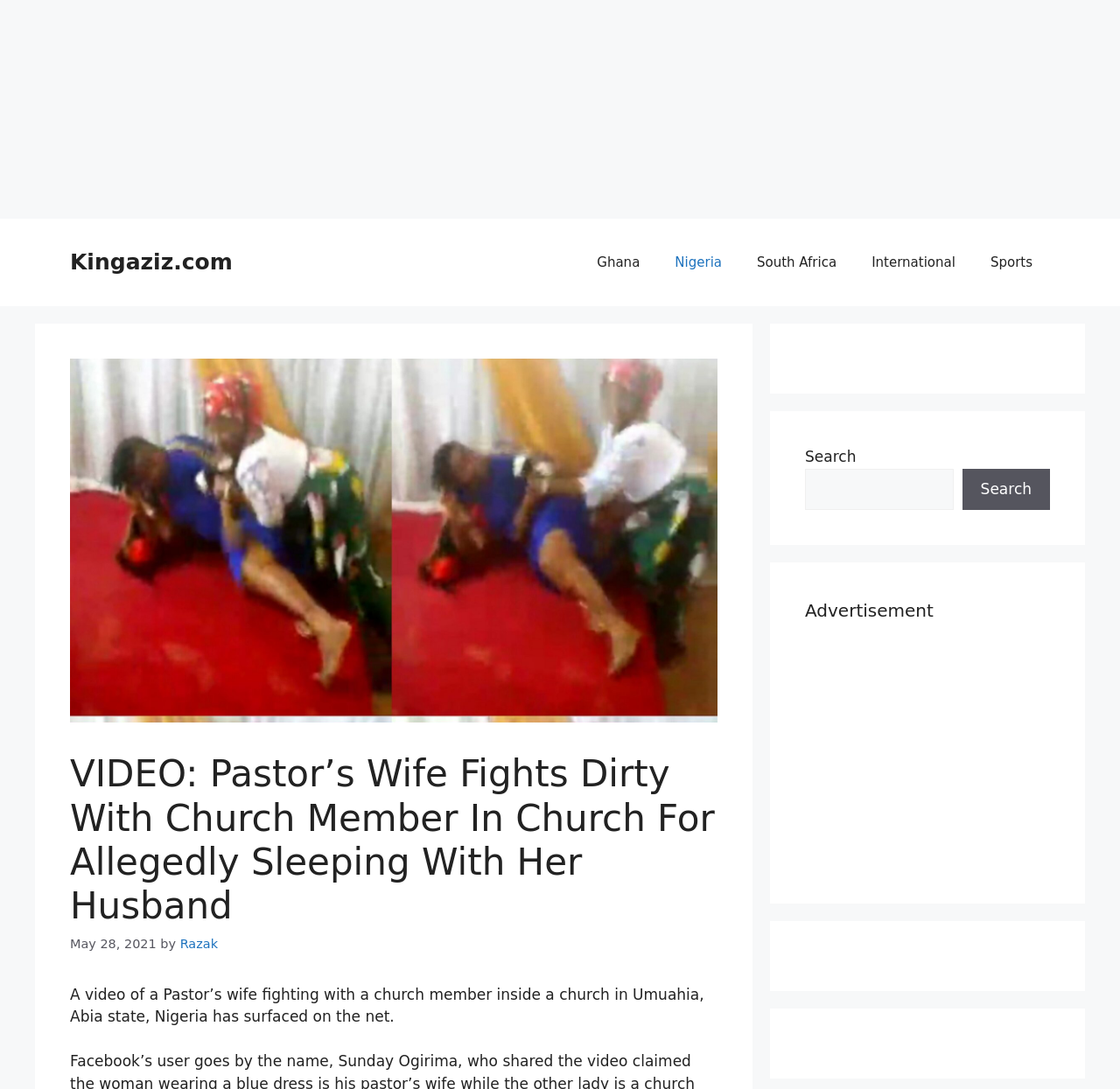What is the location of the church where the fight occurred?
Please provide a single word or phrase answer based on the image.

Umuahia, Abia state, Nigeria